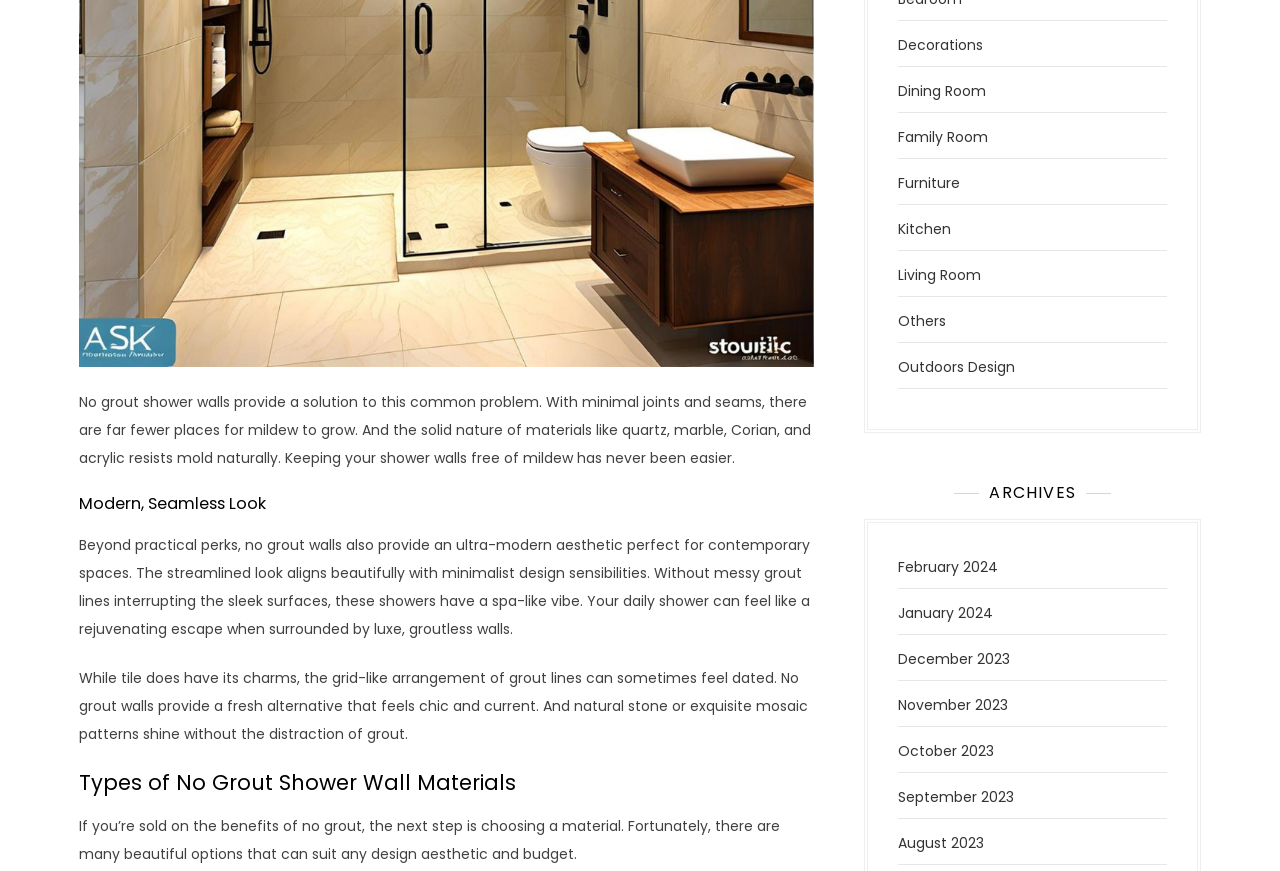Highlight the bounding box coordinates of the element that should be clicked to carry out the following instruction: "View Living Room designs". The coordinates must be given as four float numbers ranging from 0 to 1, i.e., [left, top, right, bottom].

[0.702, 0.304, 0.767, 0.327]